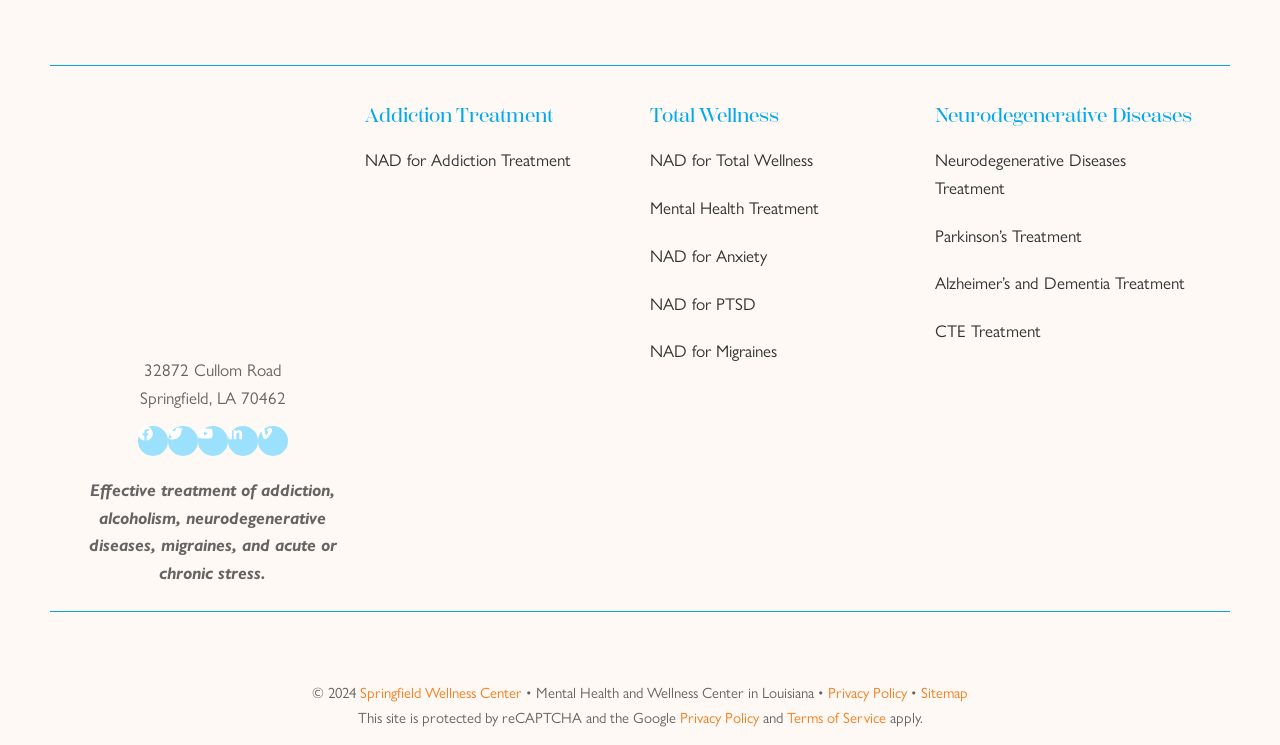How many social media links are available?
Give a comprehensive and detailed explanation for the question.

I counted the number of link elements with image children that have text descriptions like 'Facebook', 'Twitter', etc. There are 5 such links.